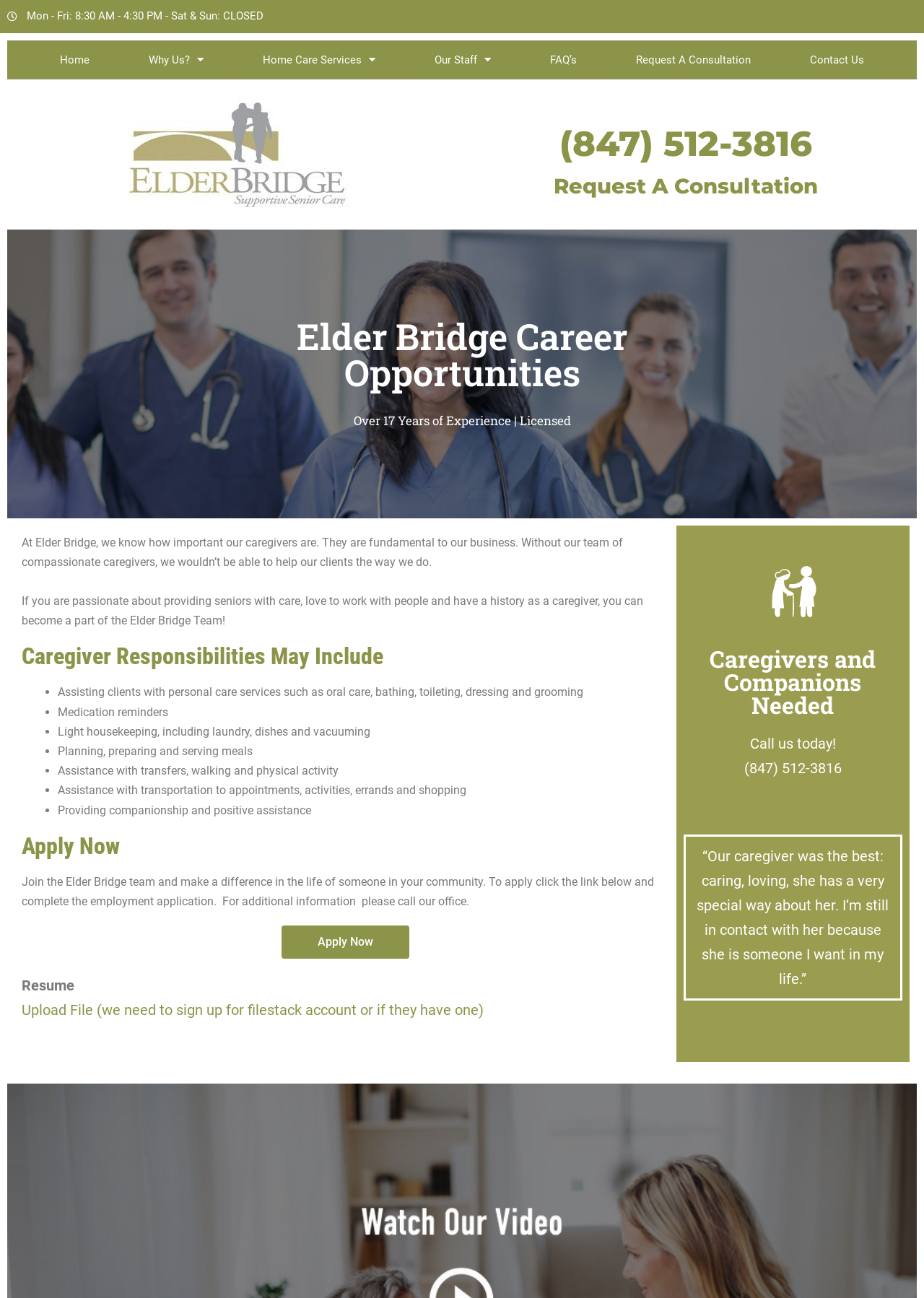Determine the bounding box coordinates of the section to be clicked to follow the instruction: "Call the office". The coordinates should be given as four float numbers between 0 and 1, formatted as [left, top, right, bottom].

[0.805, 0.585, 0.911, 0.598]